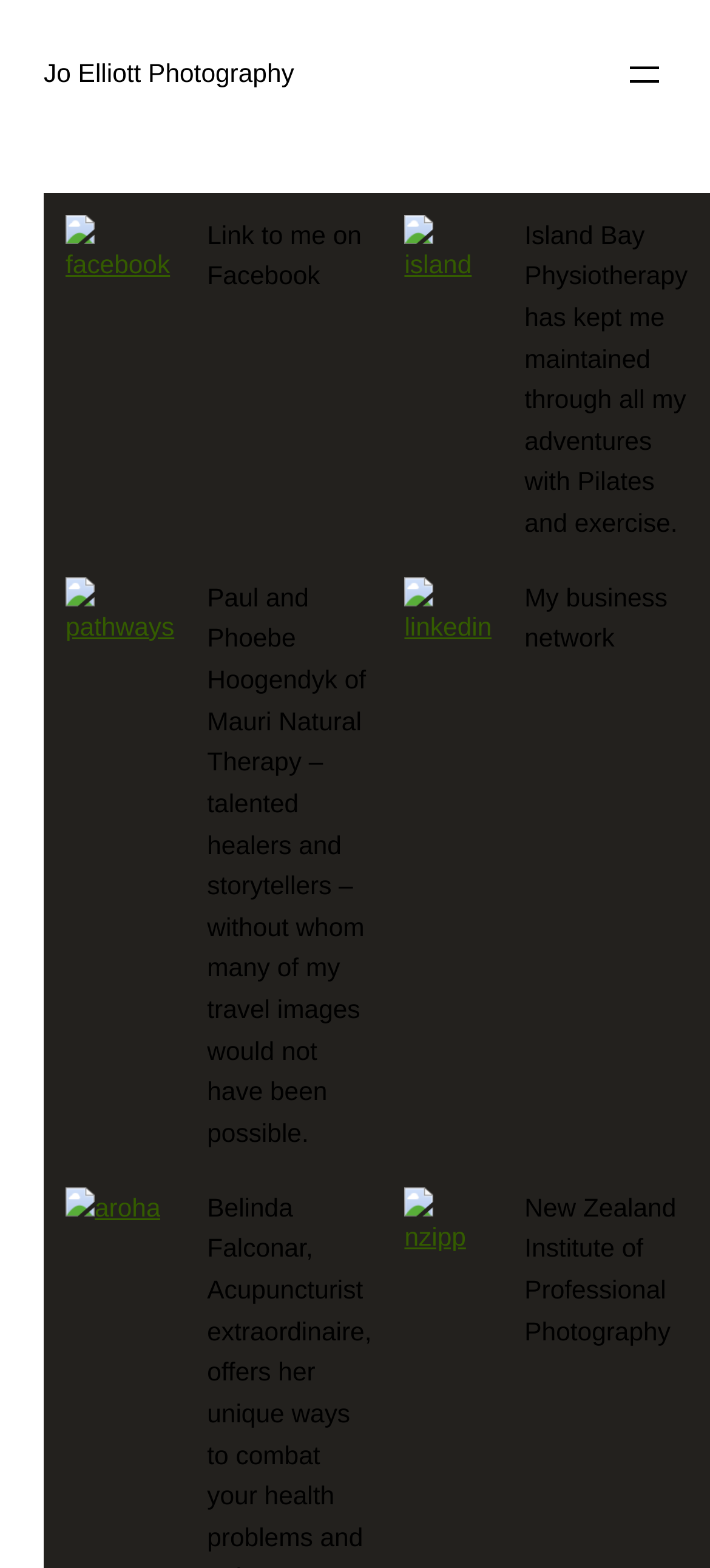Determine the coordinates of the bounding box that should be clicked to complete the instruction: "Open the menu". The coordinates should be represented by four float numbers between 0 and 1: [left, top, right, bottom].

[0.877, 0.033, 0.938, 0.061]